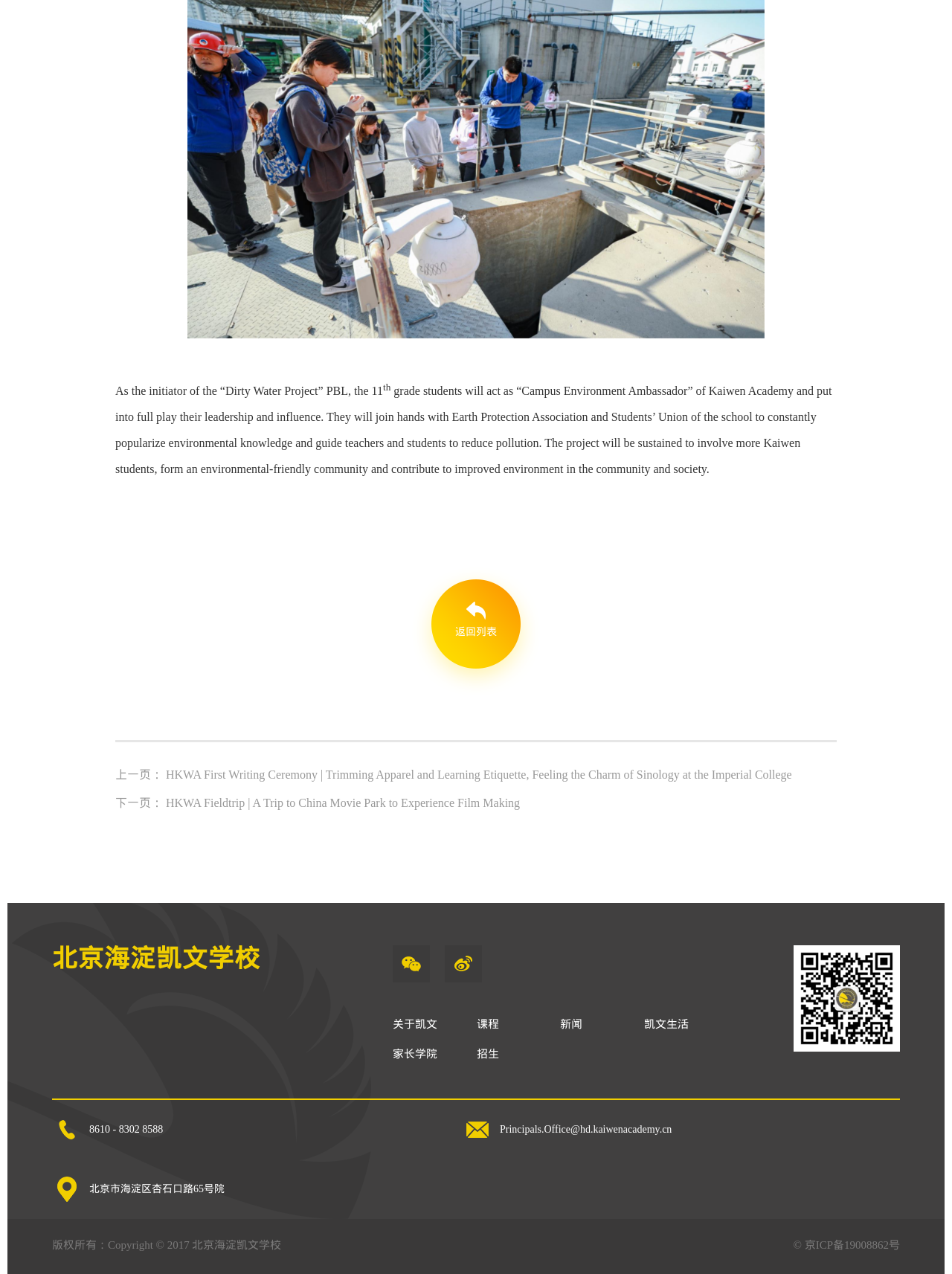Provide your answer to the question using just one word or phrase: What is the name of the school?

北京海淀凯文学校